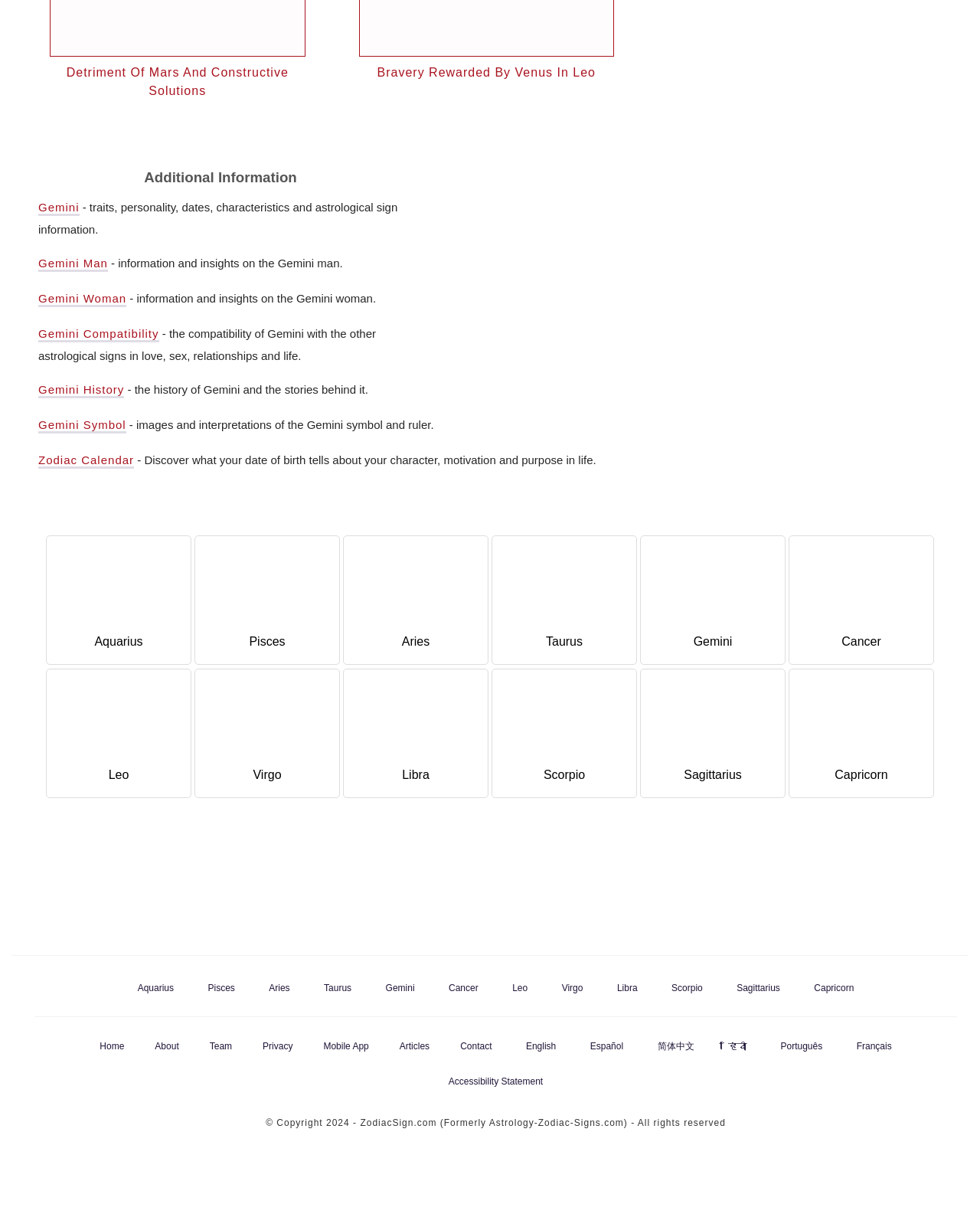From the details in the image, provide a thorough response to the question: What is the language of the '简体中文' link?

The '简体中文' link is a language option, and '简体中文' is the Chinese phrase for 'Simplified Chinese', indicating that the link leads to a Chinese-language version of the website.